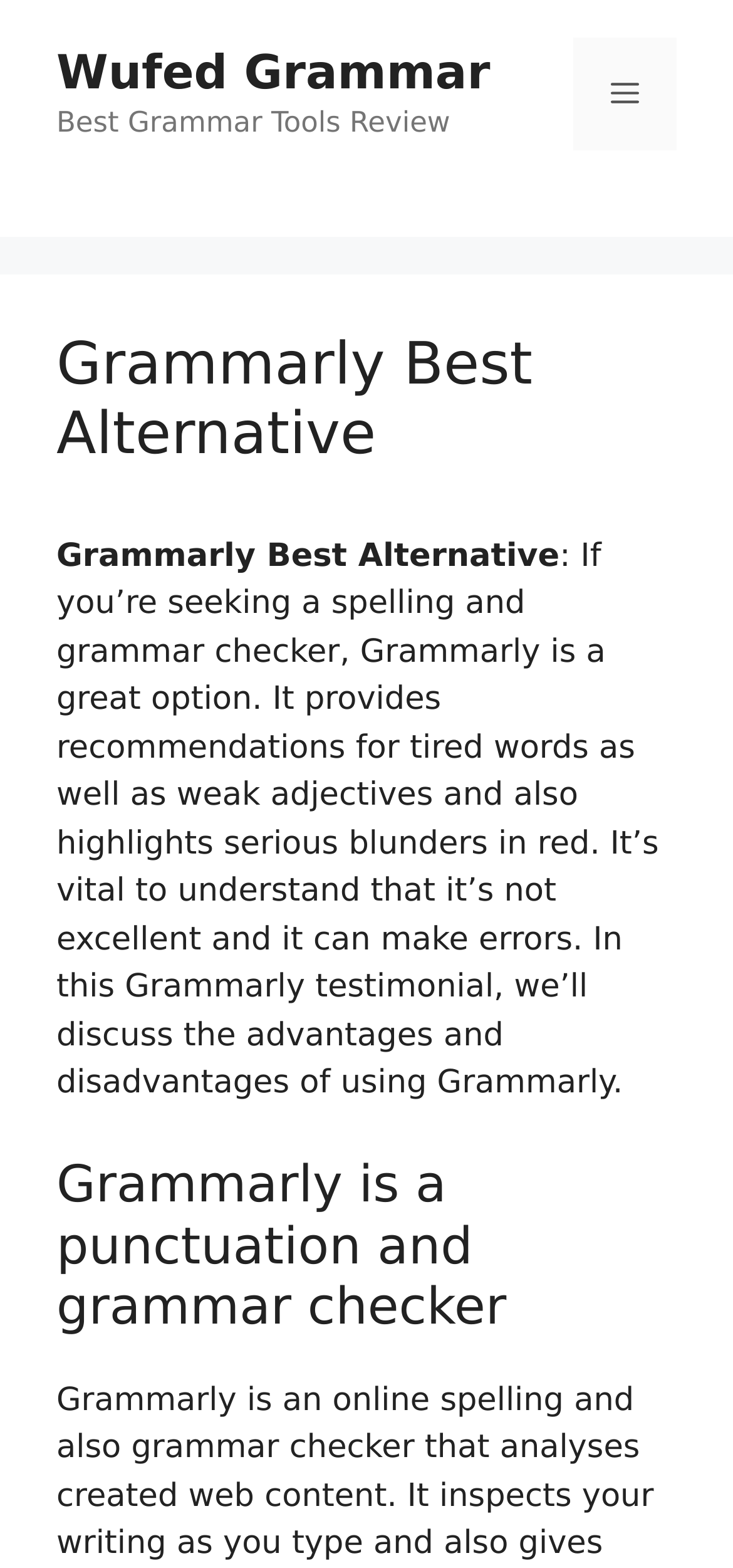Offer an in-depth caption of the entire webpage.

The webpage is about Grammarly, a spelling and grammar checker, and its alternatives. At the top of the page, there is a banner with a link to "Wufed Grammar" and a static text "Best Grammar Tools Review". To the right of the banner, there is a mobile toggle navigation button labeled "Menu". 

Below the banner, there is a heading "Grammarly Best Alternative" followed by a paragraph of text that summarizes the benefits and limitations of using Grammarly, including its ability to provide recommendations for tired words and weak adjectives, and highlight serious errors in red. 

Further down the page, there is another heading "Grammarly is a punctuation and grammar checker". The overall structure of the page is divided into clear sections, with headings and paragraphs of text that provide information about Grammarly and its alternatives.